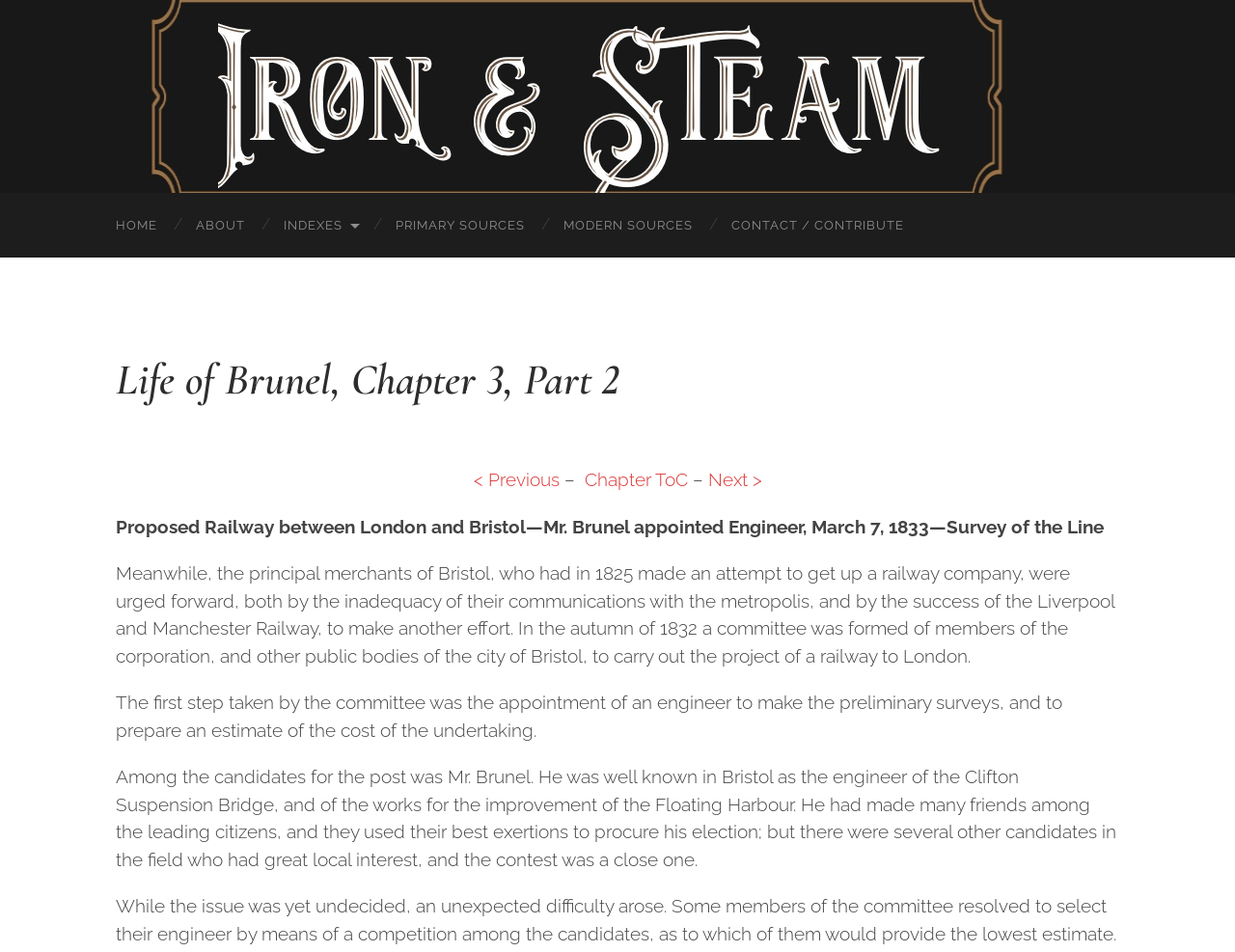Explain the webpage's layout and main content in detail.

The webpage is about the life of Brunel, specifically Chapter 3, Part 2. At the top, there are six links: "HOME", "ABOUT", "INDEXES", "PRIMARY SOURCES", "MODERN SOURCES", and "CONTACT / CONTRIBUTE", aligned horizontally across the page. 

Below these links, there is a heading that reads "Life of Brunel, Chapter 3, Part 2". Underneath the heading, there are navigation links: "< Previous", a separator "–", a link to "Chapter ToC", and "Next >". 

The main content of the page consists of four paragraphs of text. The first paragraph describes the proposed railway between London and Bristol, and Mr. Brunel's appointment as engineer in 1833. The second paragraph explains how the merchants of Bristol were motivated to create a railway company due to the success of the Liverpool and Manchester Railway. The third paragraph details the committee's first step in appointing an engineer to make preliminary surveys and estimate the cost of the undertaking. The fourth paragraph discusses Mr. Brunel's candidacy for the engineer position, highlighting his local connections and the competitive election process.